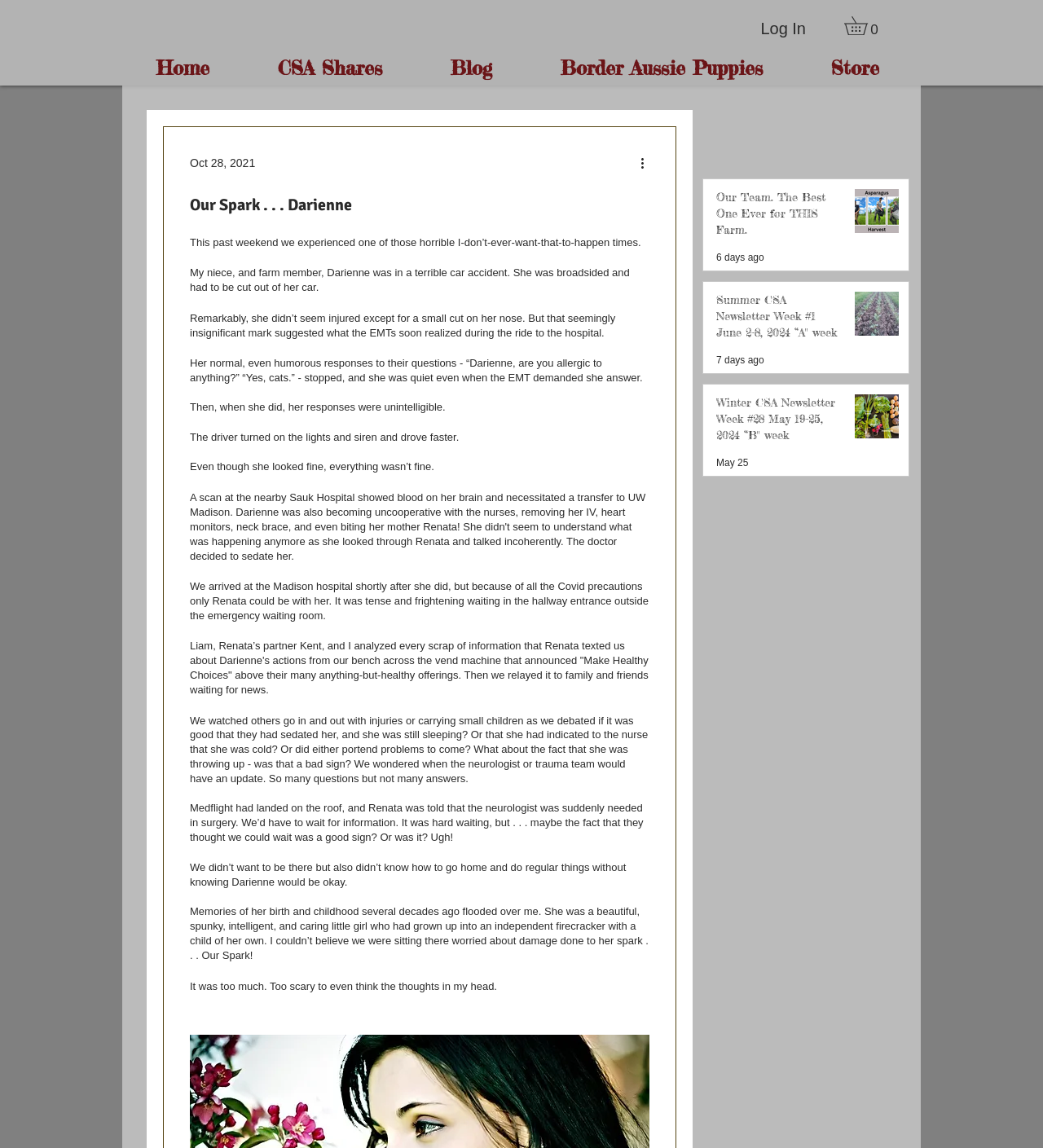Locate the bounding box coordinates of the element that should be clicked to execute the following instruction: "Click the More actions button".

[0.612, 0.134, 0.63, 0.151]